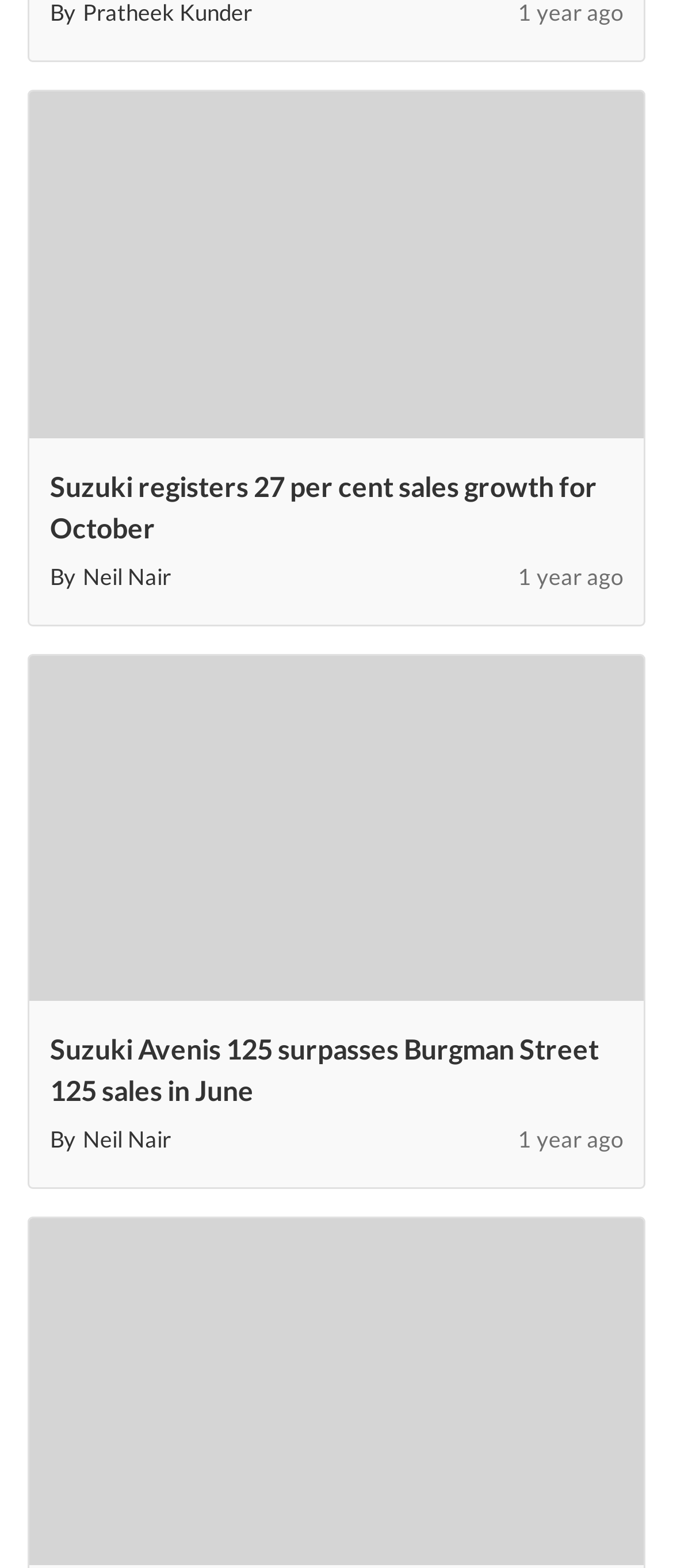Determine the bounding box for the described UI element: "Moto Guzzi".

[0.386, 0.037, 0.611, 0.119]